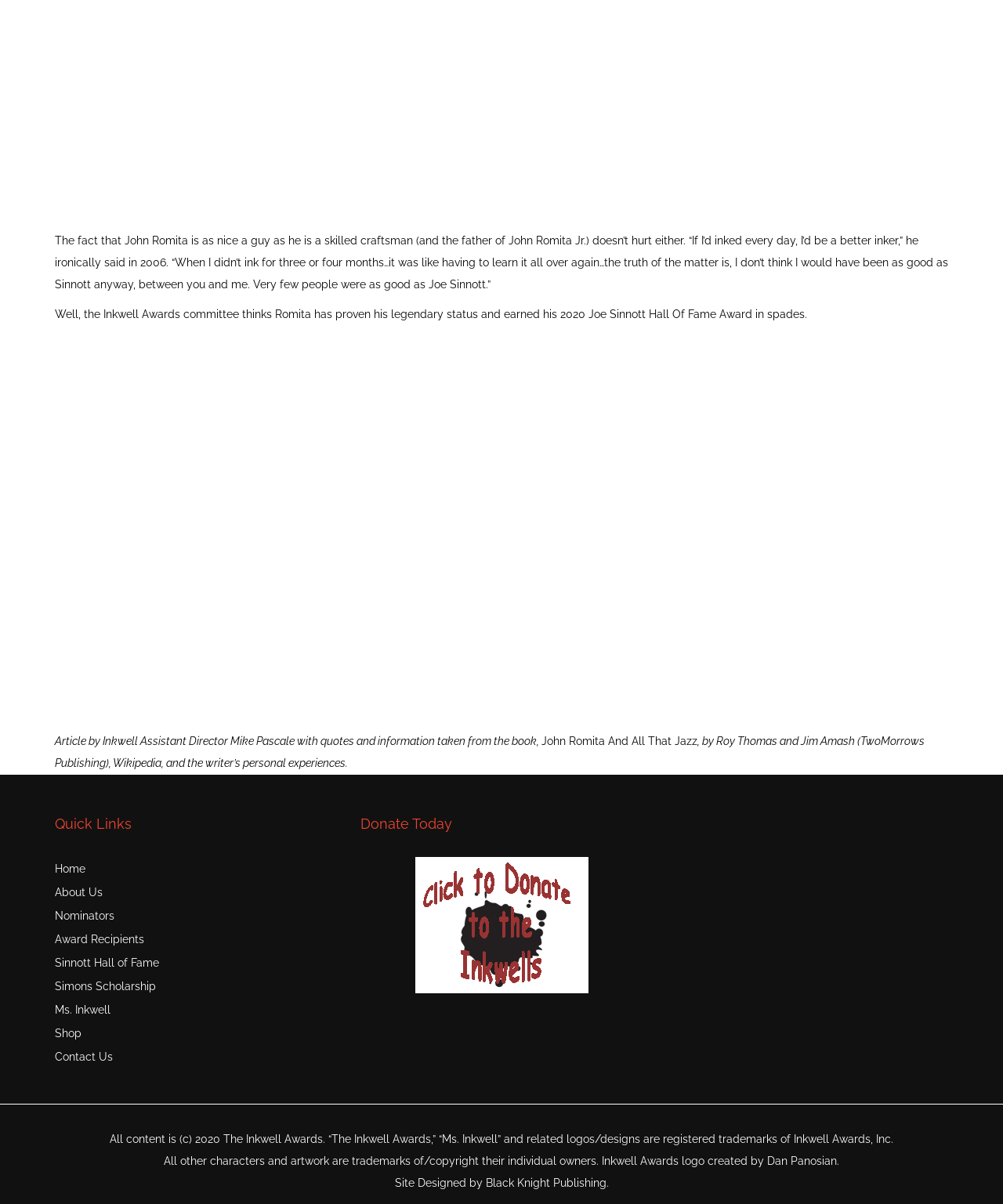Utilize the information from the image to answer the question in detail:
What is the name of the book mentioned in the article?

The answer can be found in the StaticText element with the text 'John Romita And All That Jazz', which is mentioned as the book from which the quotes and information are taken.